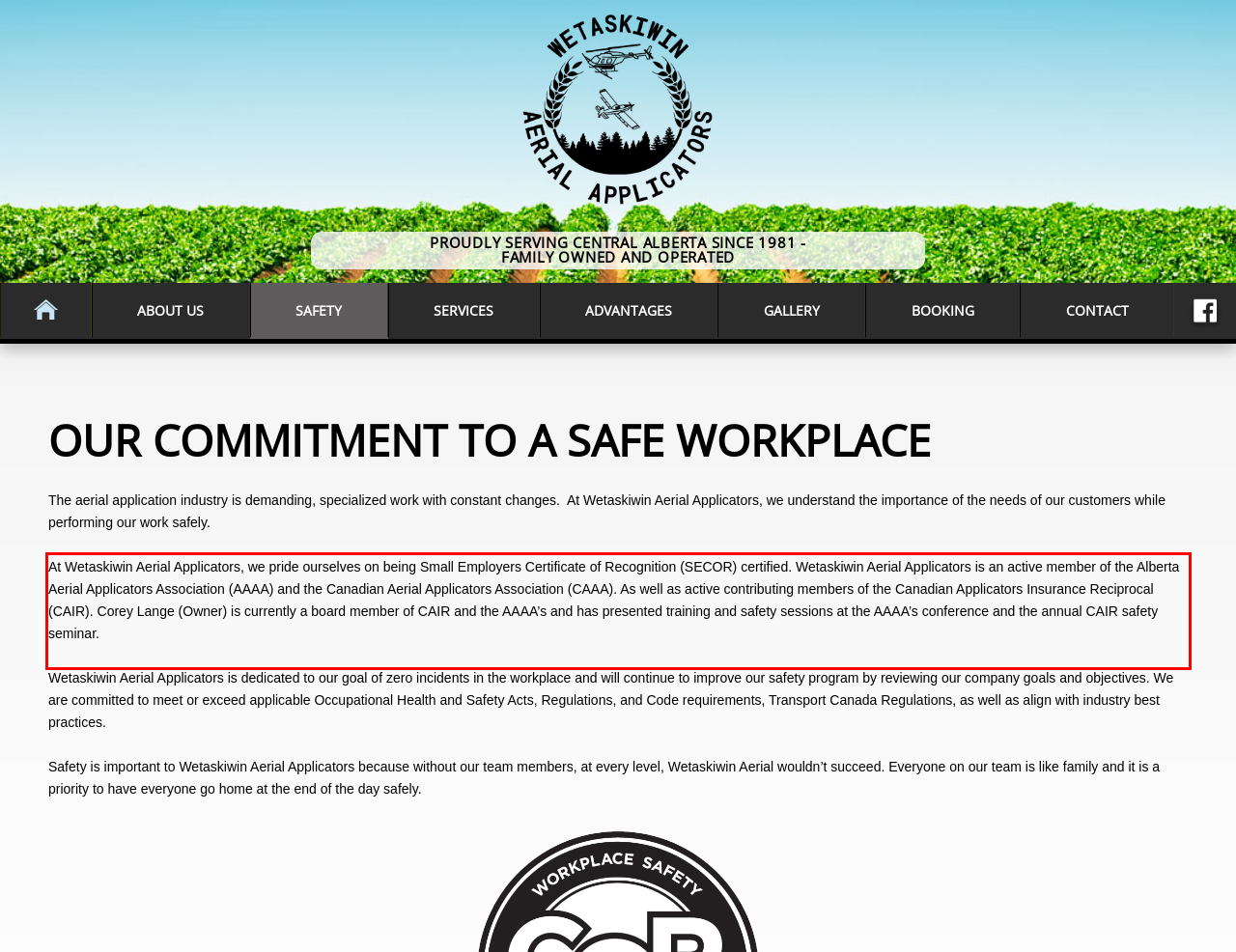Identify and transcribe the text content enclosed by the red bounding box in the given screenshot.

At Wetaskiwin Aerial Applicators, we pride ourselves on being Small Employers Certificate of Recognition (SECOR) certified. Wetaskiwin Aerial Applicators is an active member of the Alberta Aerial Applicators Association (AAAA) and the Canadian Aerial Applicators Association (CAAA). As well as active contributing members of the Canadian Applicators Insurance Reciprocal (CAIR). Corey Lange (Owner) is currently a board member of CAIR and the AAAA’s and has presented training and safety sessions at the AAAA’s conference and the annual CAIR safety seminar.